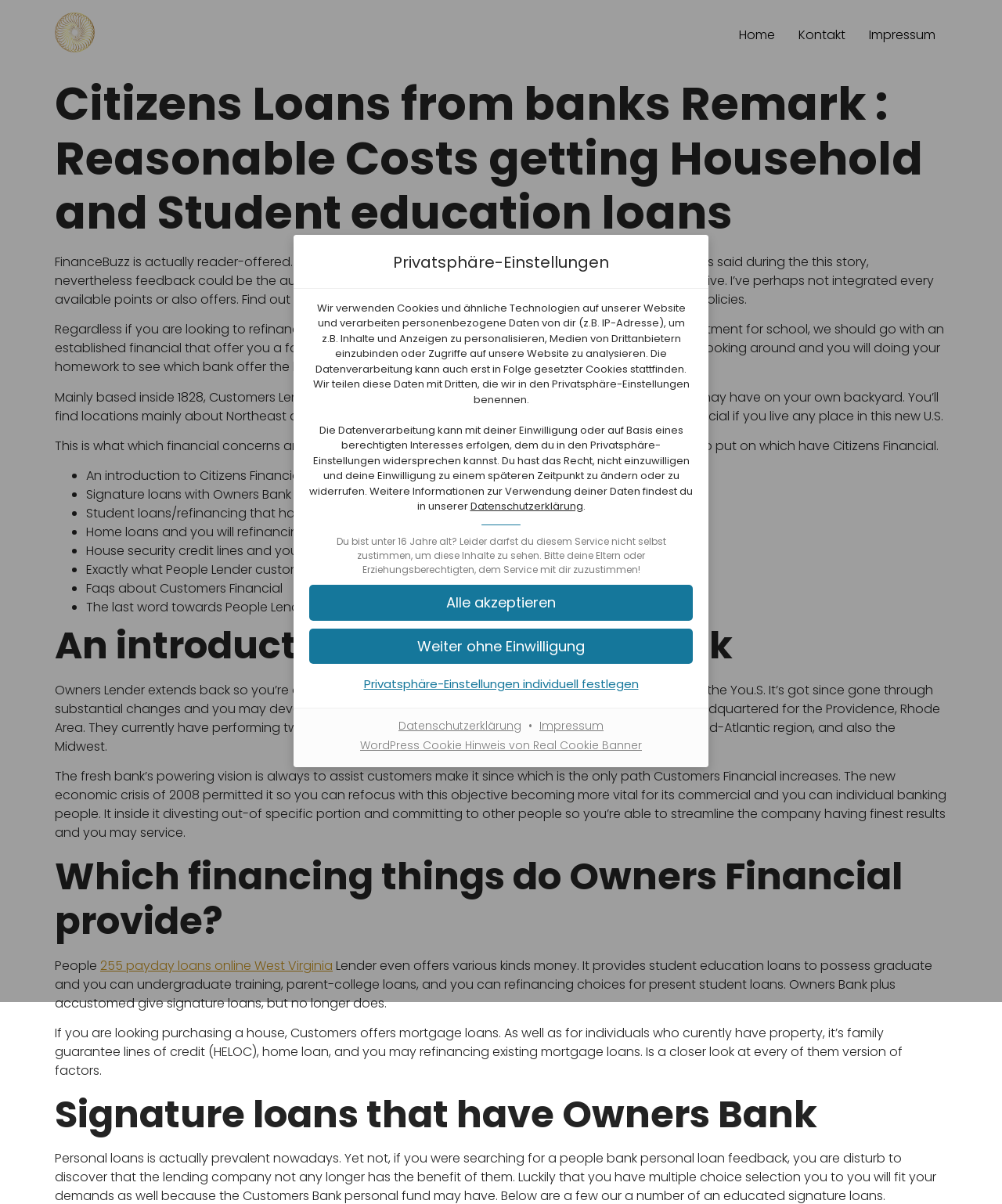Please identify the bounding box coordinates of the element's region that needs to be clicked to fulfill the following instruction: "View privacy settings". The bounding box coordinates should consist of four float numbers between 0 and 1, i.e., [left, top, right, bottom].

[0.309, 0.558, 0.691, 0.578]